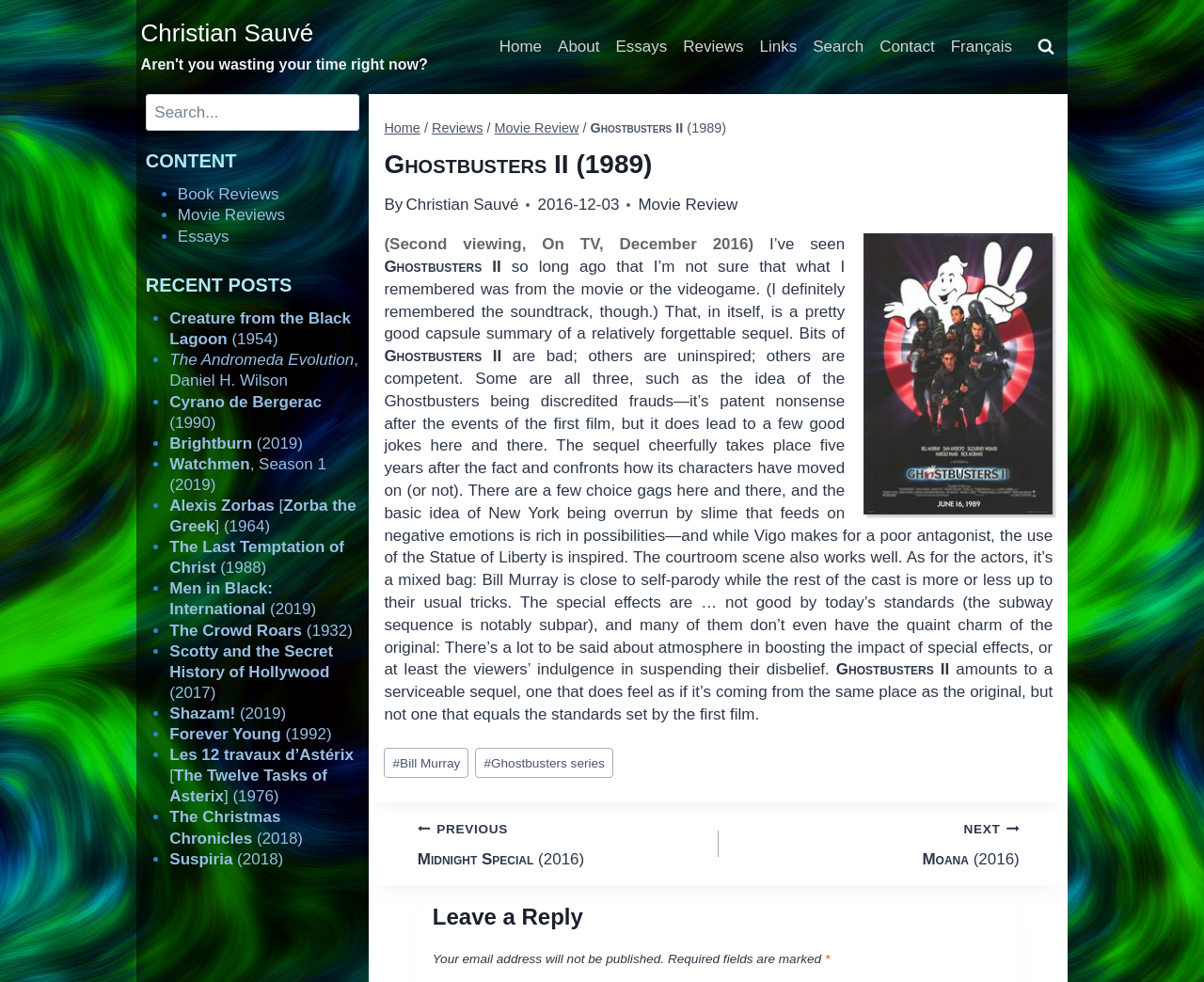Based on the image, give a detailed response to the question: What is the previous post?

The previous post is mentioned in the 'Post navigation' section at the bottom of the page, where it says 'PREVIOUS Midnight Special (2016)'.